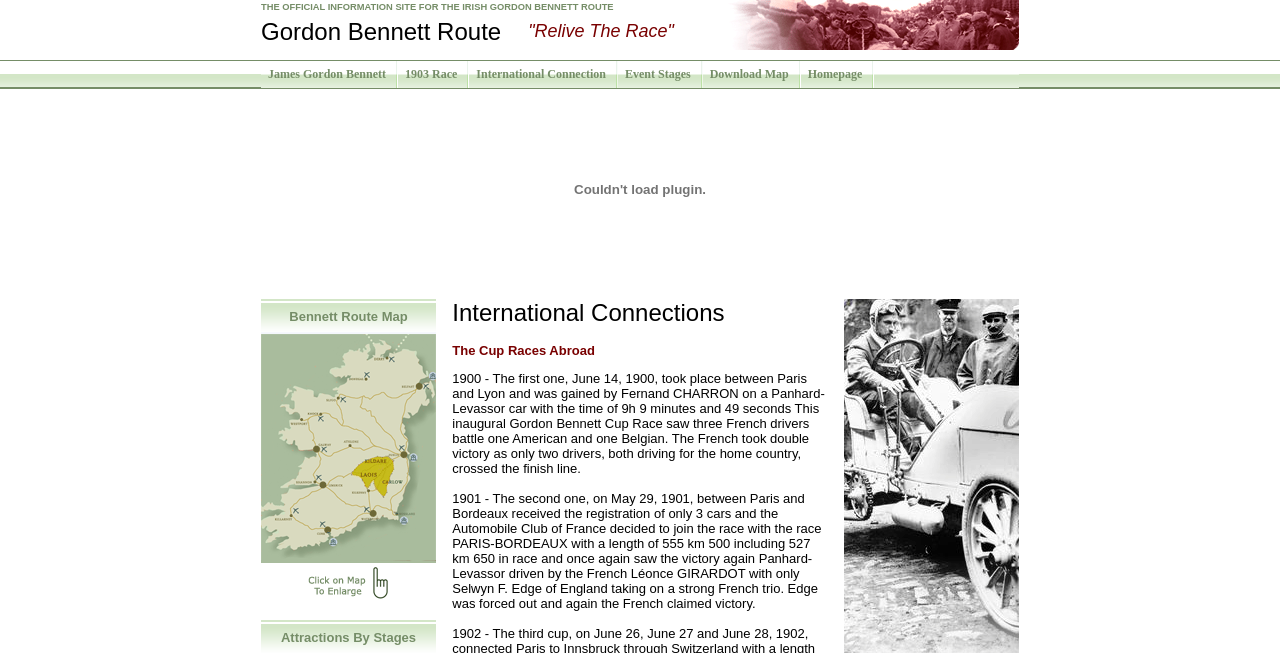Pinpoint the bounding box coordinates of the element that must be clicked to accomplish the following instruction: "View the 1903 Race page". The coordinates should be in the format of four float numbers between 0 and 1, i.e., [left, top, right, bottom].

[0.311, 0.093, 0.367, 0.135]